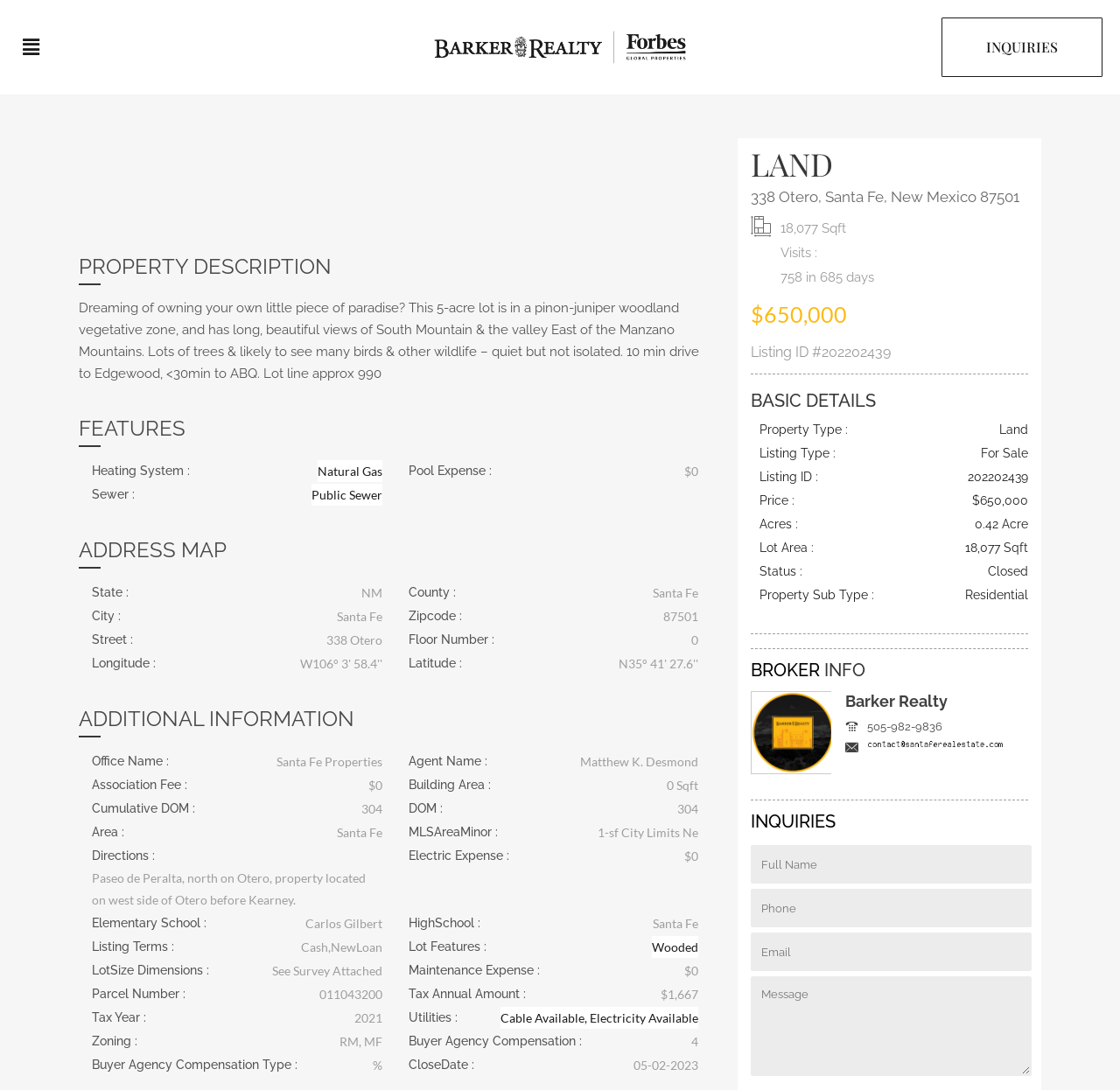Please provide a comprehensive response to the question based on the details in the image: What is the elementary school district?

The elementary school district is mentioned in the additional information section, 'Elementary School: Carlos Gilbert'. This section provides information about the land's location and surrounding amenities, including the elementary school district.